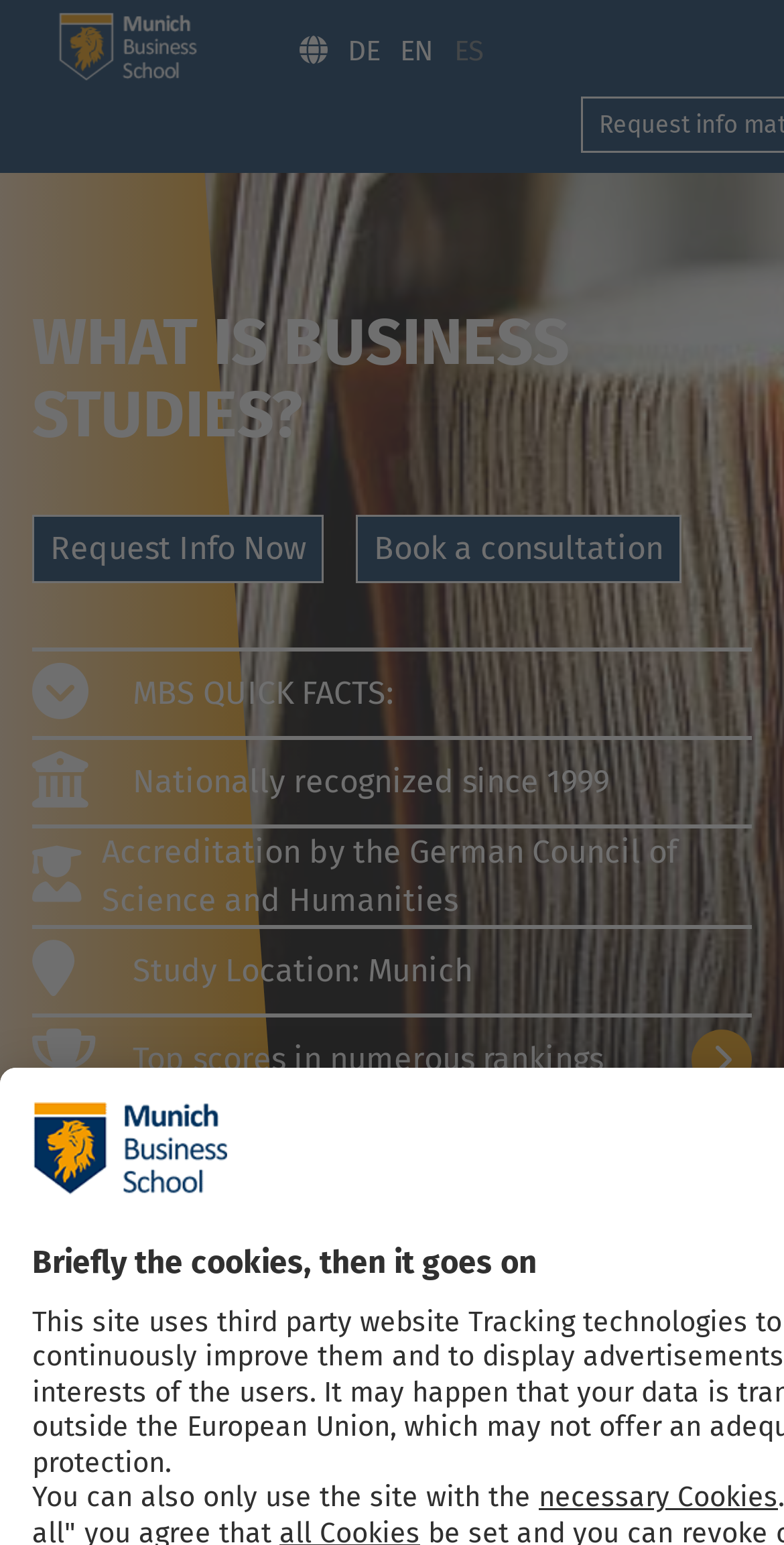Please reply to the following question using a single word or phrase: 
What is the language of the webpage?

Multiple